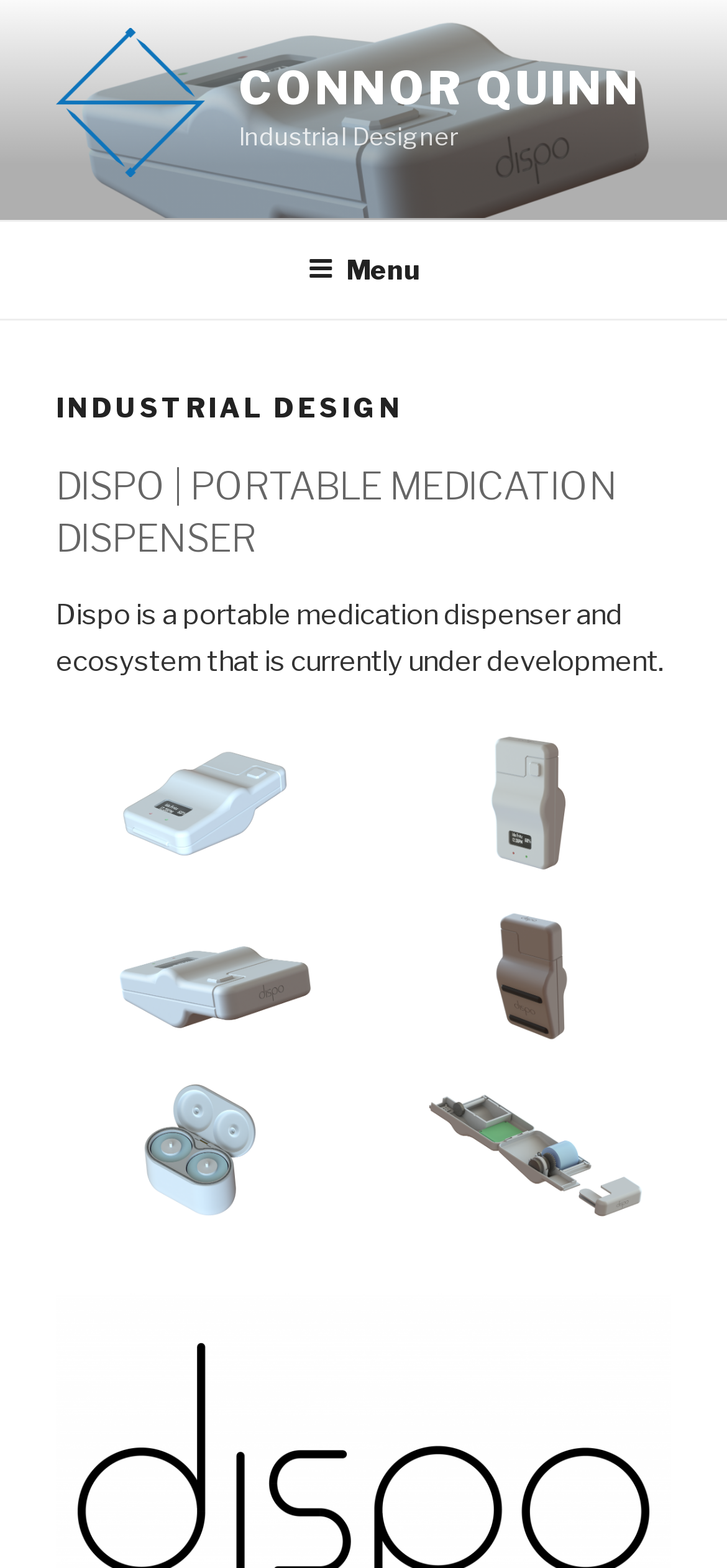Is the menu expanded?
Examine the webpage screenshot and provide an in-depth answer to the question.

The button element 'Menu' has an attribute 'expanded' set to False, which suggests that the menu is not expanded.